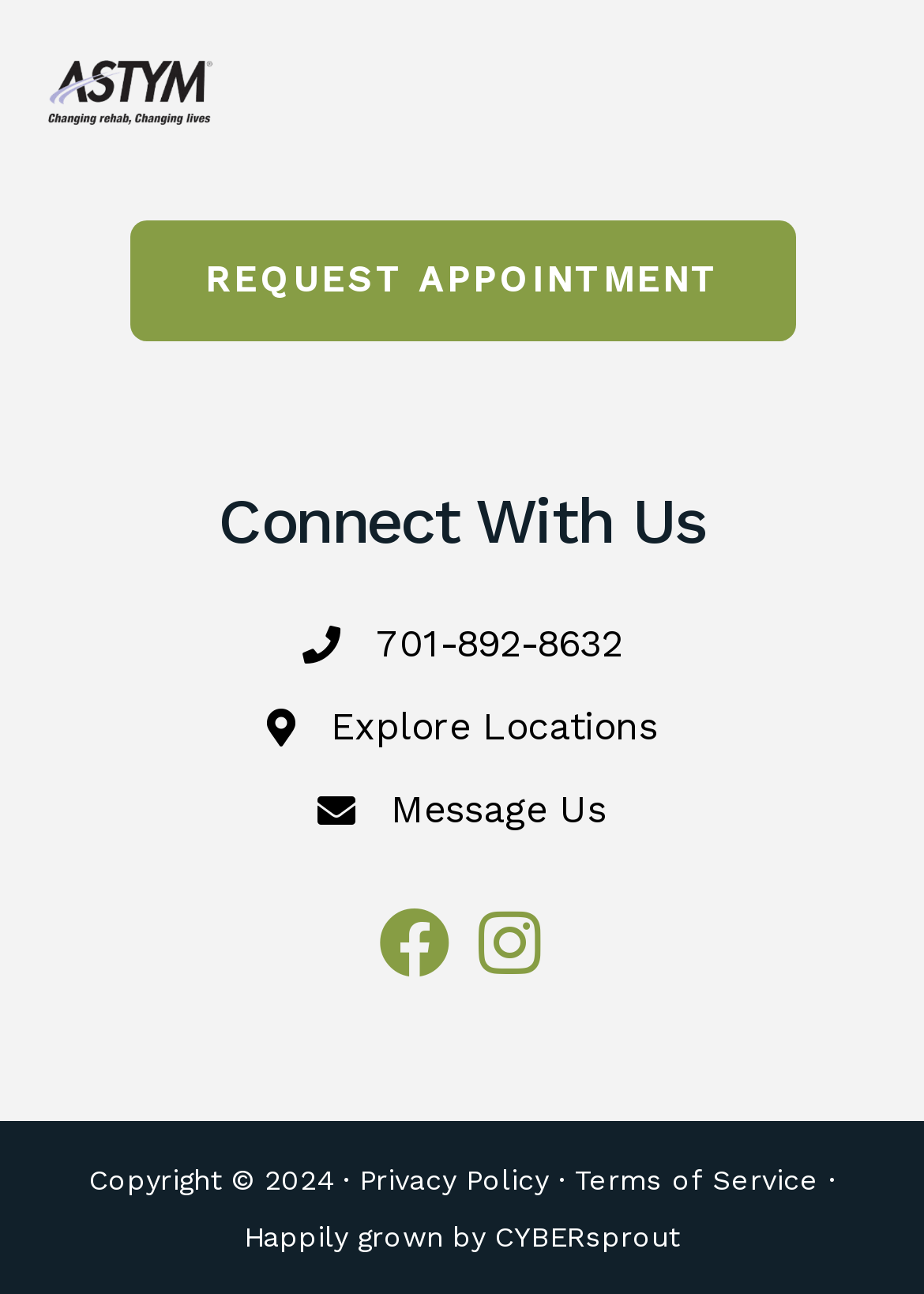Find the bounding box coordinates for the area that should be clicked to accomplish the instruction: "Request an appointment".

[0.14, 0.17, 0.86, 0.264]